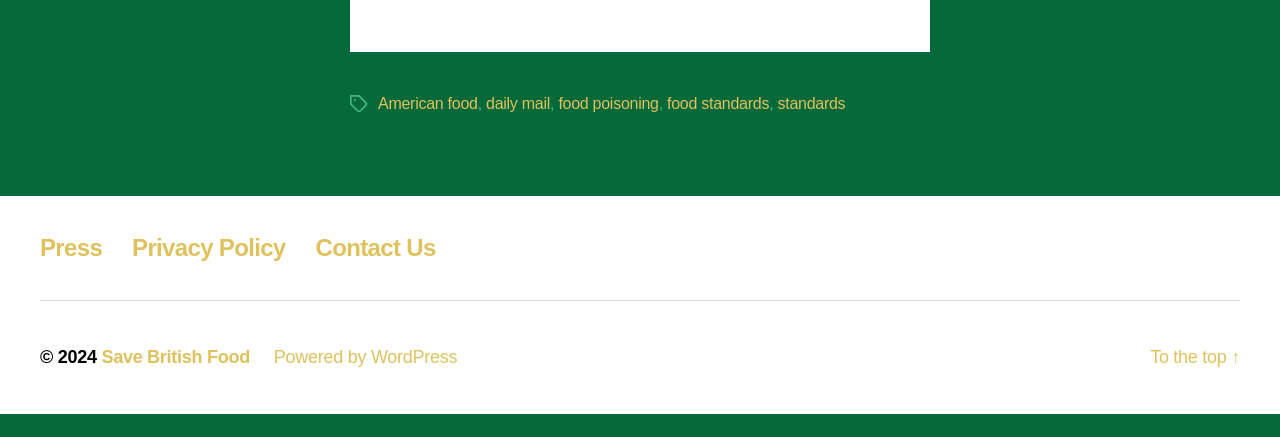Determine the bounding box coordinates of the element's region needed to click to follow the instruction: "click on American food". Provide these coordinates as four float numbers between 0 and 1, formatted as [left, top, right, bottom].

[0.295, 0.27, 0.373, 0.309]